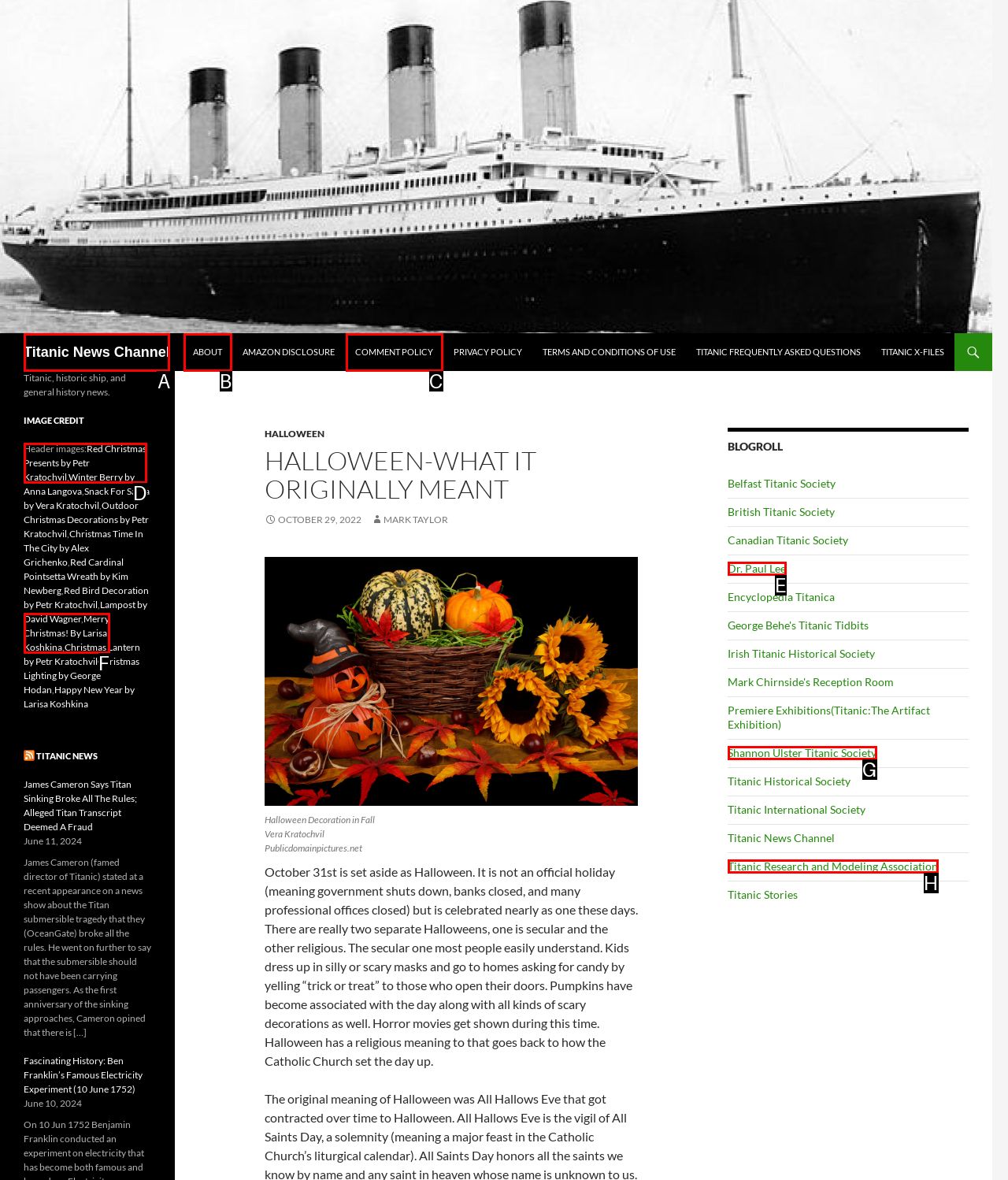Select the HTML element that matches the description: Comment Policy
Respond with the letter of the correct choice from the given options directly.

C